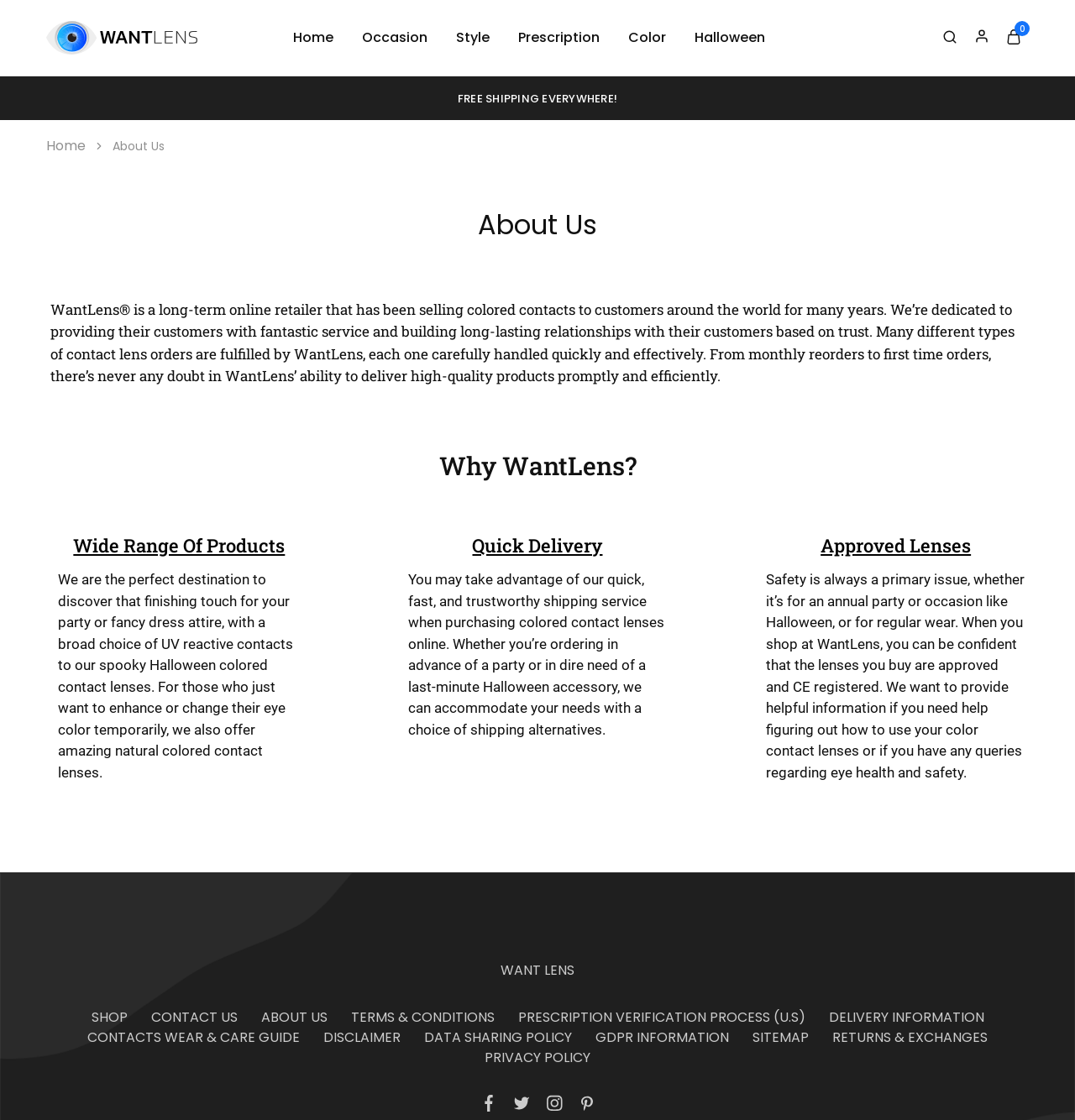Pinpoint the bounding box coordinates of the element to be clicked to execute the instruction: "Click on the 'SHOP' link".

[0.085, 0.899, 0.118, 0.916]